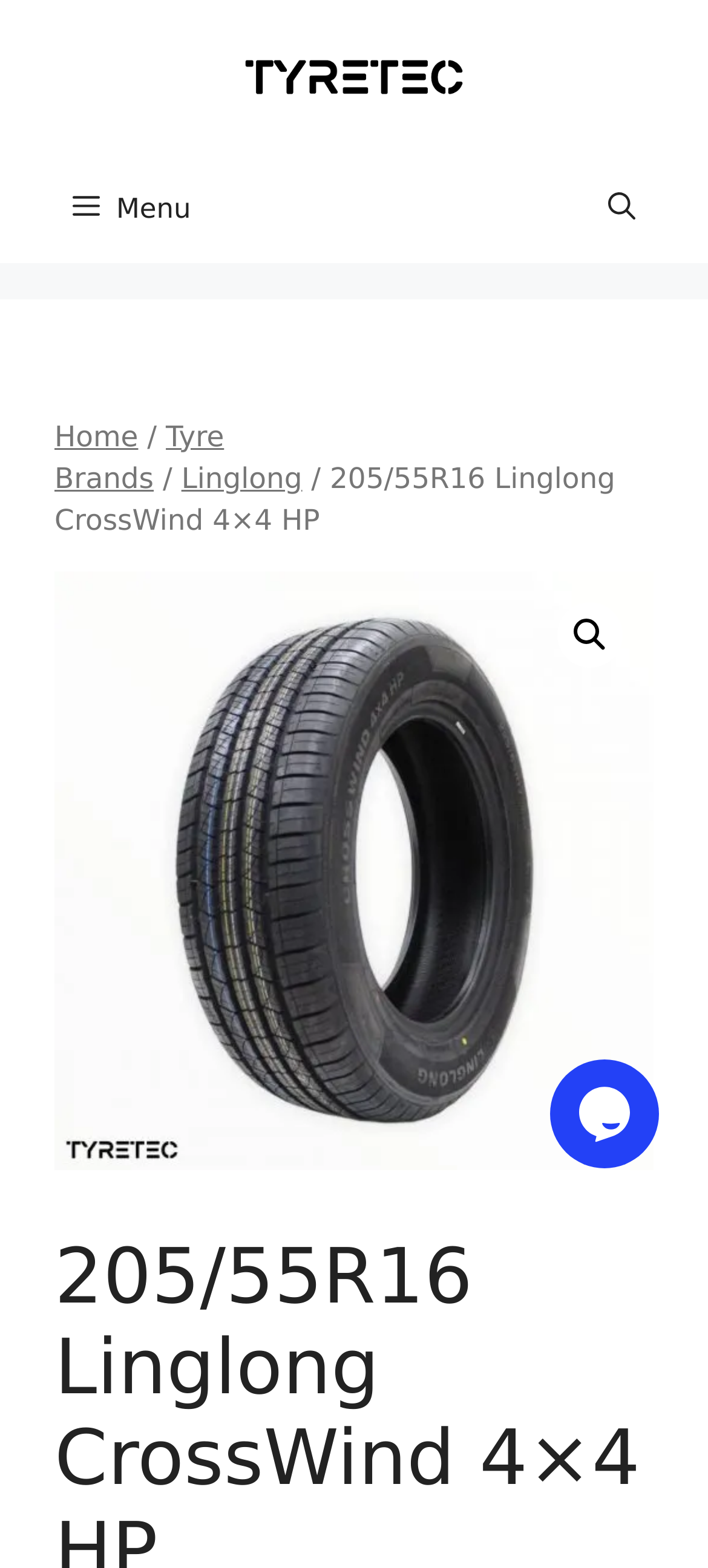Give a detailed explanation of the elements present on the webpage.

The webpage is about a specific tyre product, the 205/55R16 Linglong CrossWind 4×4 HP, on the Tyretec website. At the top, there is a banner with the site's name, accompanied by a logo image. Below the banner, there is a primary navigation menu with a "Menu" button on the left and an "Open search" button on the right.

On the left side of the page, there is a breadcrumb navigation menu that shows the path from the home page to the current product page. The breadcrumb menu consists of links to the home page, tyre brands, Linglong, and the current product. The product name, "205/55R16 Linglong CrossWind 4×4 HP", is also displayed in the breadcrumb menu.

To the right of the breadcrumb menu, there is a search button with a magnifying glass icon. Below the search button, there is a large product image that takes up most of the page's width.

At the bottom right corner of the page, there is a chat widget iframe.